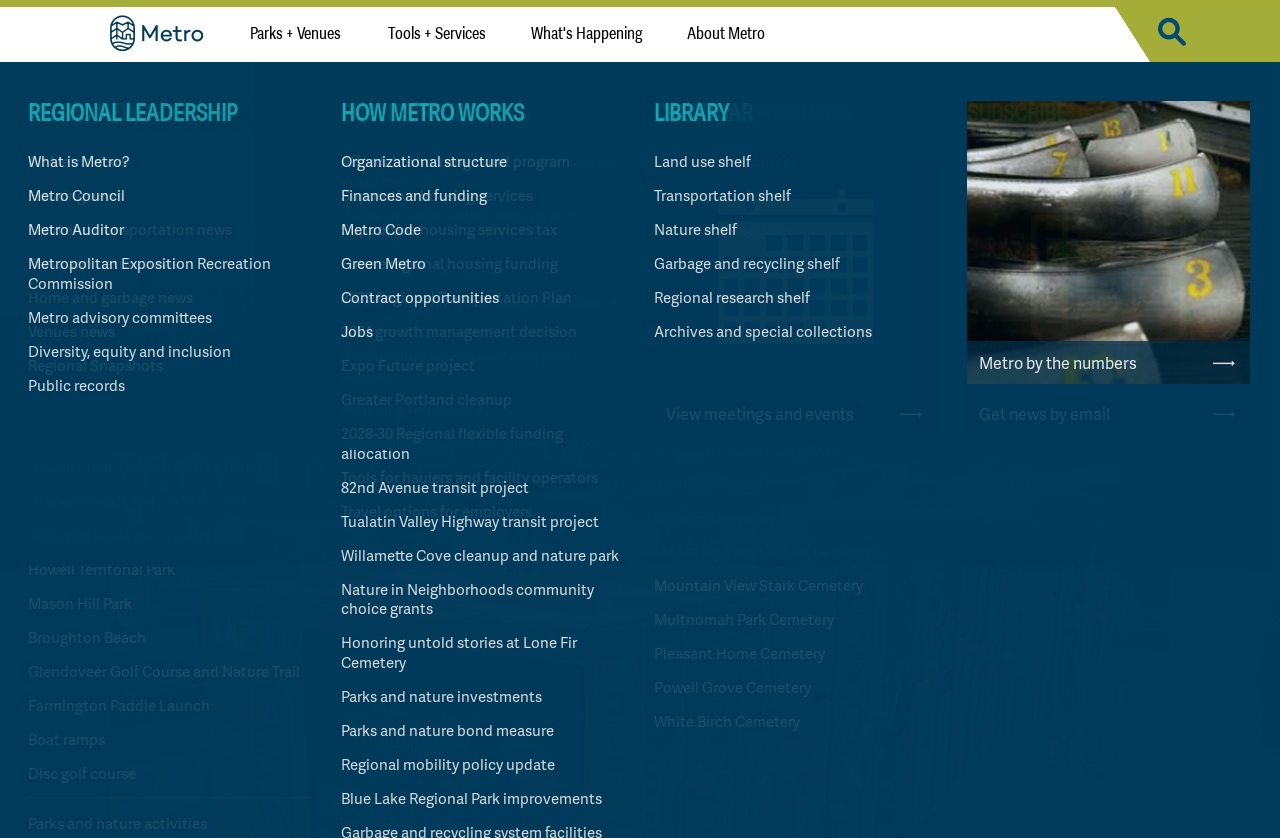Could you specify the bounding box coordinates for the clickable section to complete the following instruction: "Buy a parks pass"?

[0.765, 0.419, 0.859, 0.446]